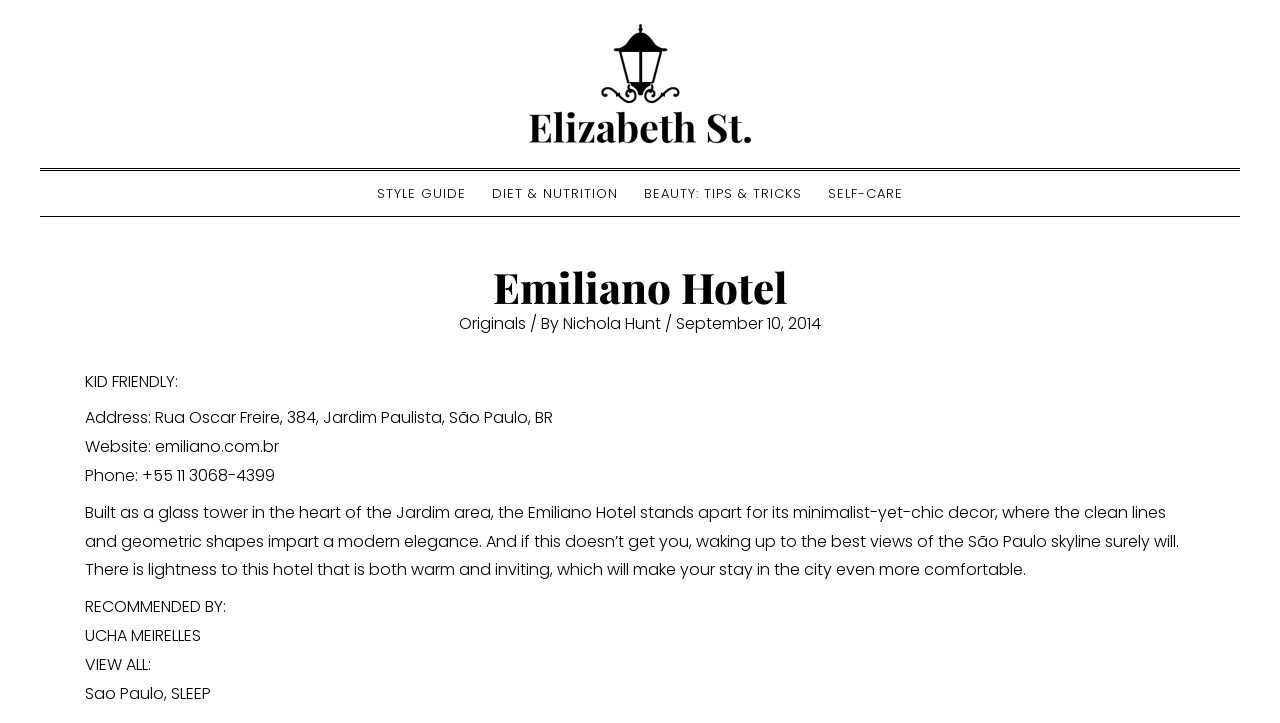Kindly provide the bounding box coordinates of the section you need to click on to fulfill the given instruction: "Call the hotel using the phone number".

[0.066, 0.642, 0.215, 0.674]